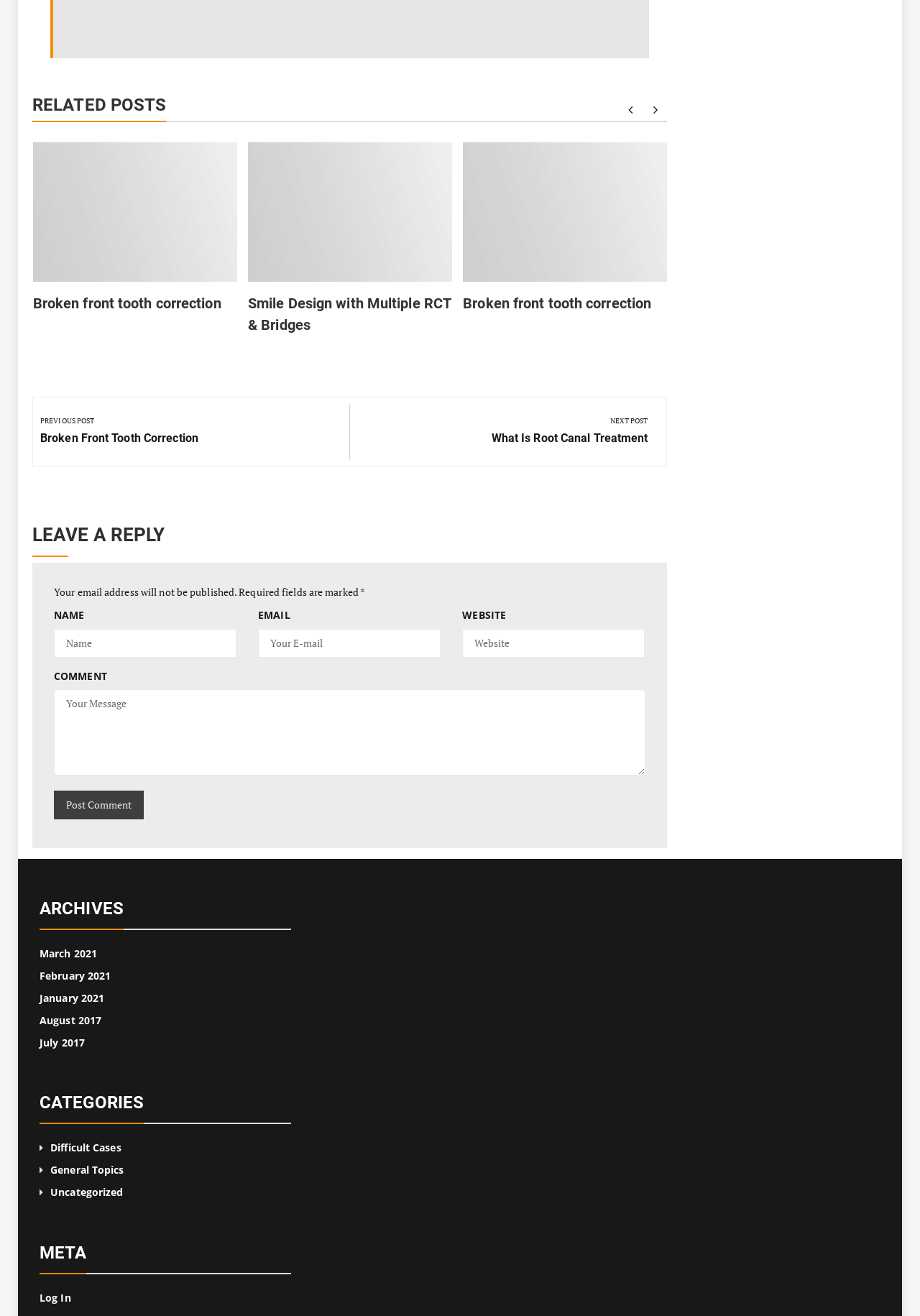Reply to the question below using a single word or brief phrase:
How many categories are listed on the webpage?

3